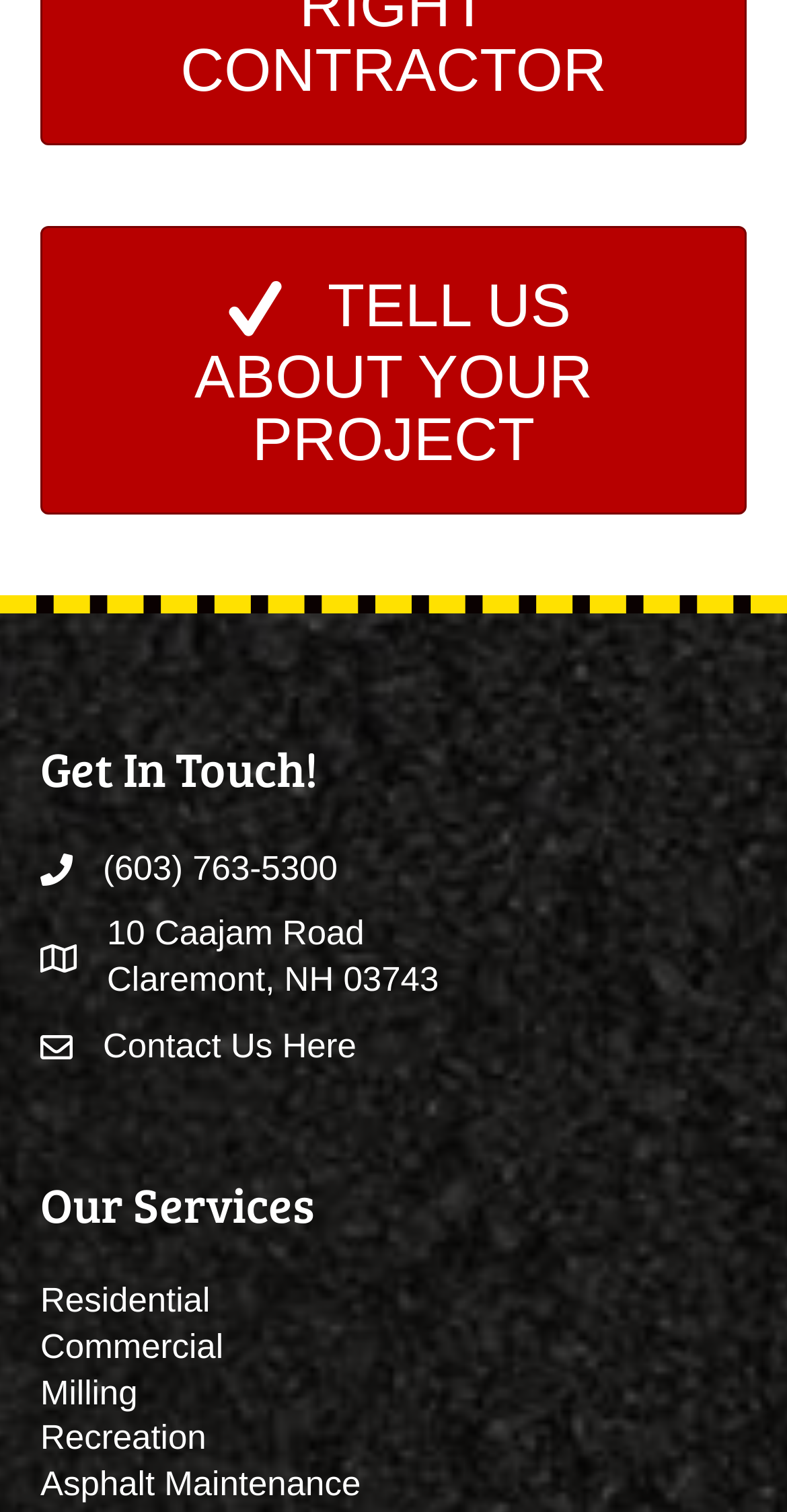Can you look at the image and give a comprehensive answer to the question:
How many service categories are listed?

The service categories are listed under the 'Our Services' heading. There are five link elements below this heading, which are 'Residential', 'Commercial', 'Milling', 'Recreation', and 'Asphalt Maintenance'. Therefore, there are five service categories listed.